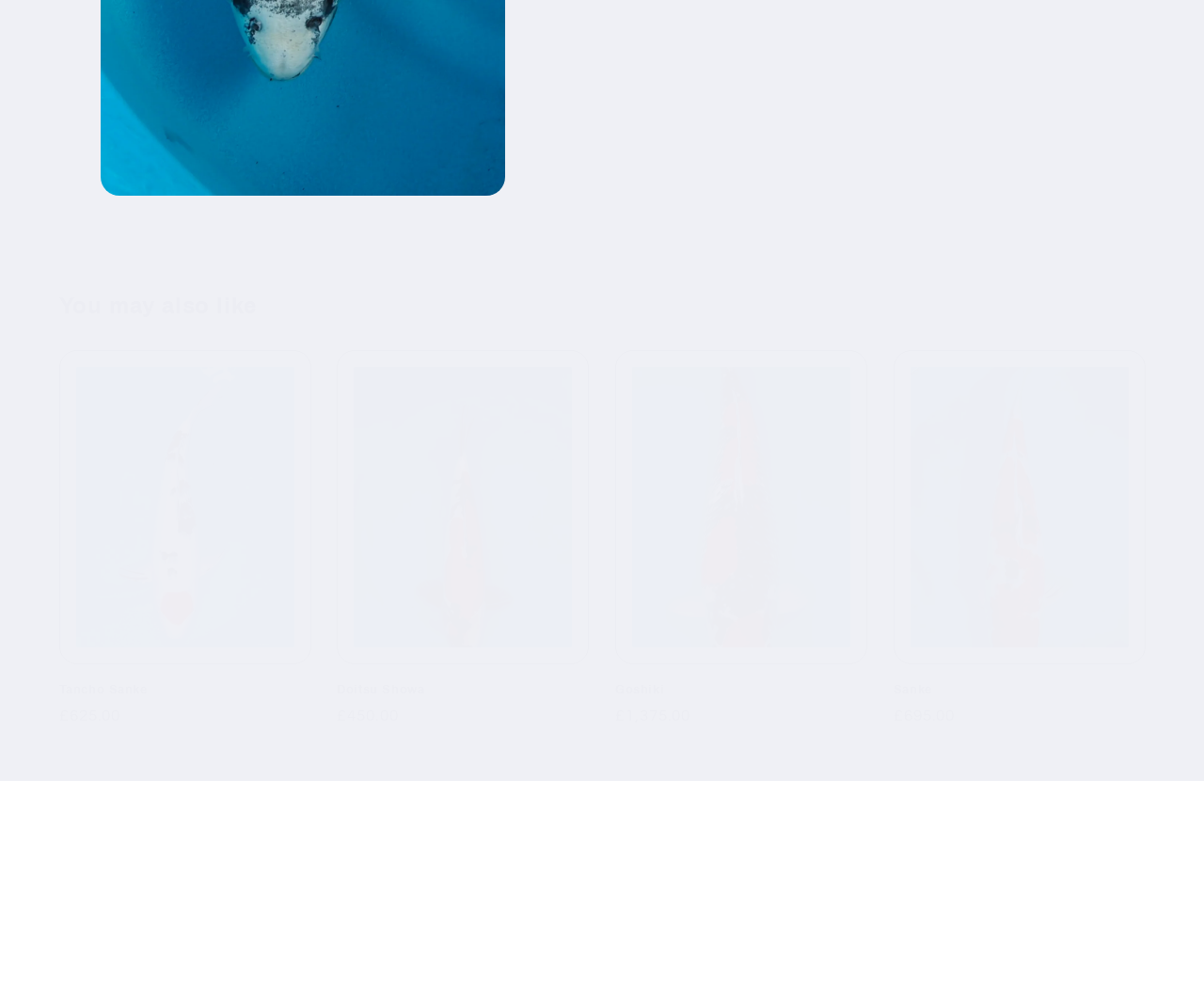Identify the bounding box for the described UI element: "Goshiki".

[0.511, 0.691, 0.72, 0.707]